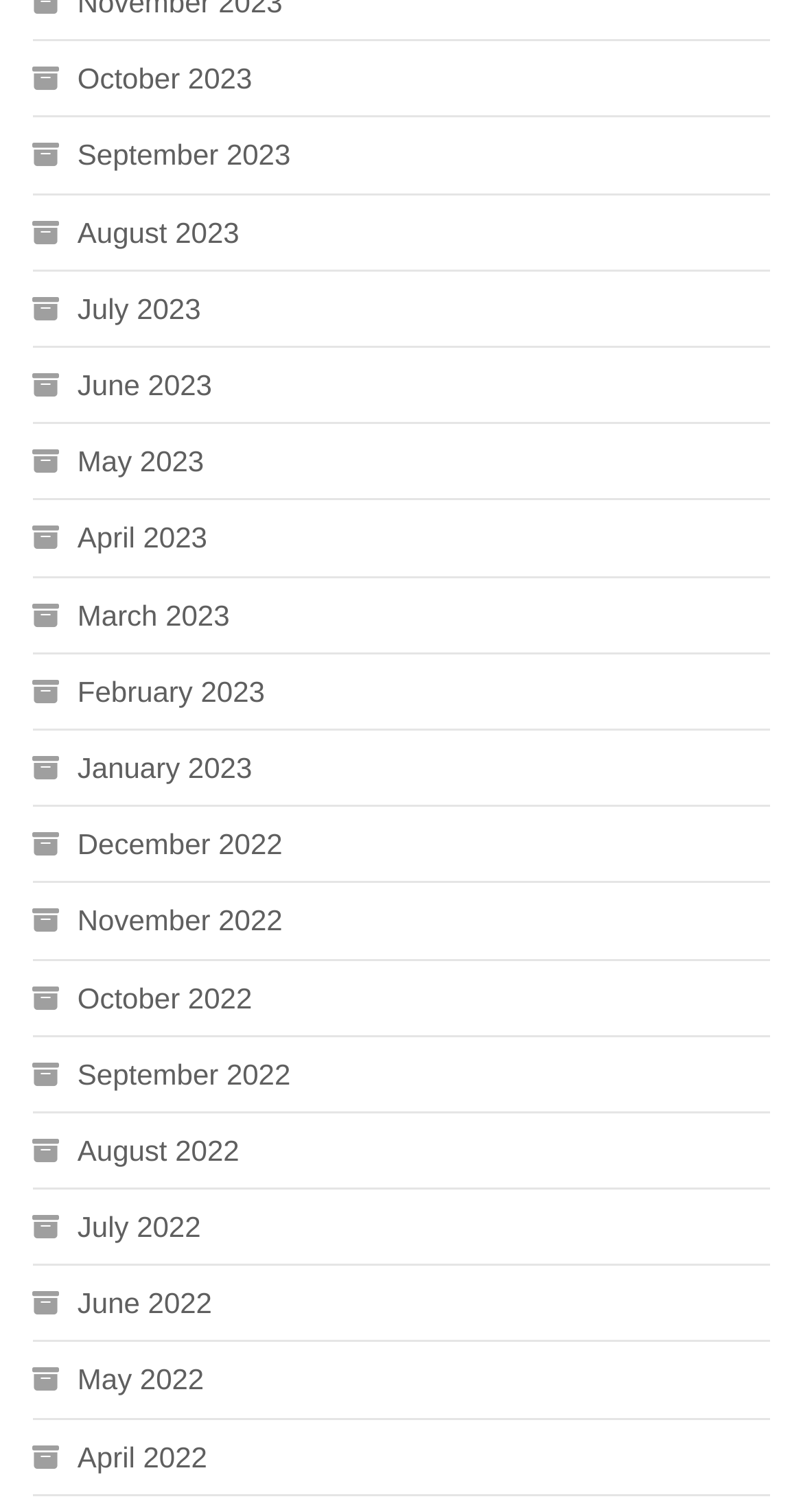Locate the bounding box coordinates of the area to click to fulfill this instruction: "view September 2022". The bounding box should be presented as four float numbers between 0 and 1, in the order [left, top, right, bottom].

[0.04, 0.692, 0.362, 0.728]